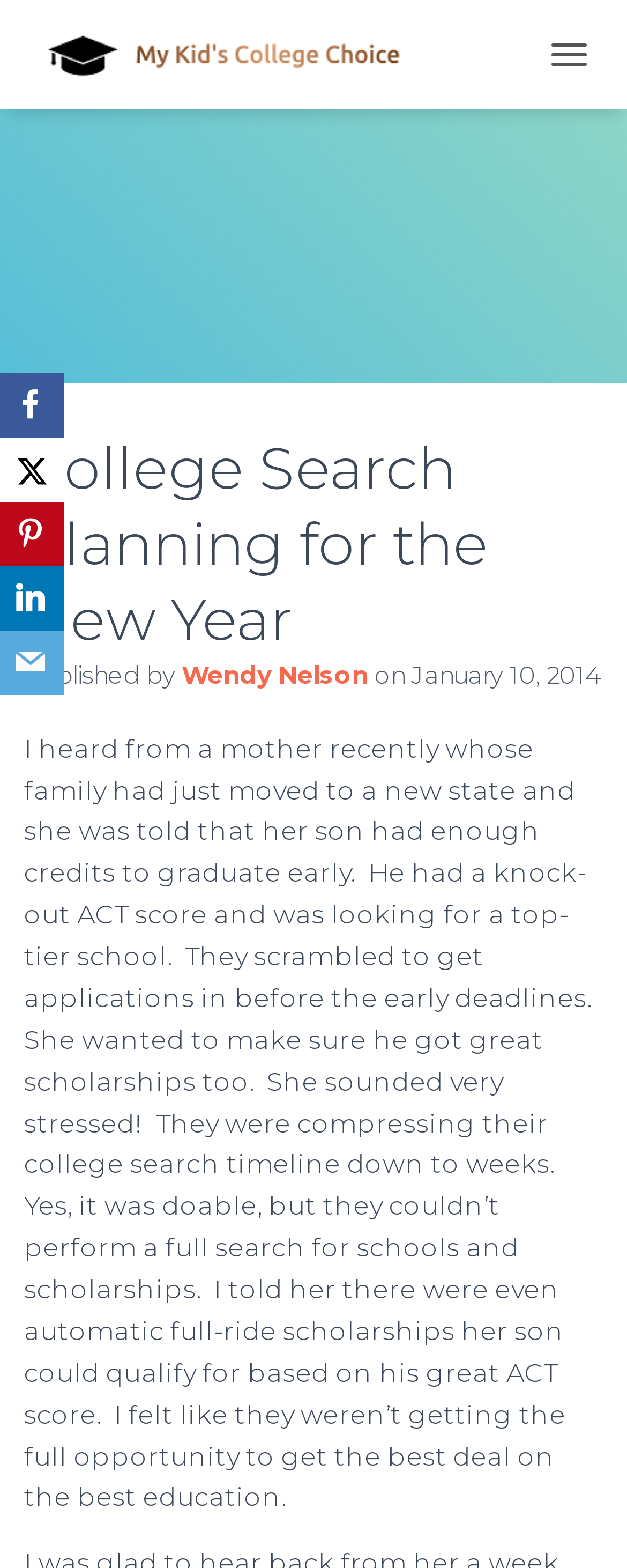Calculate the bounding box coordinates for the UI element based on the following description: "aria-label="Facebook"". Ensure the coordinates are four float numbers between 0 and 1, i.e., [left, top, right, bottom].

[0.0, 0.238, 0.103, 0.279]